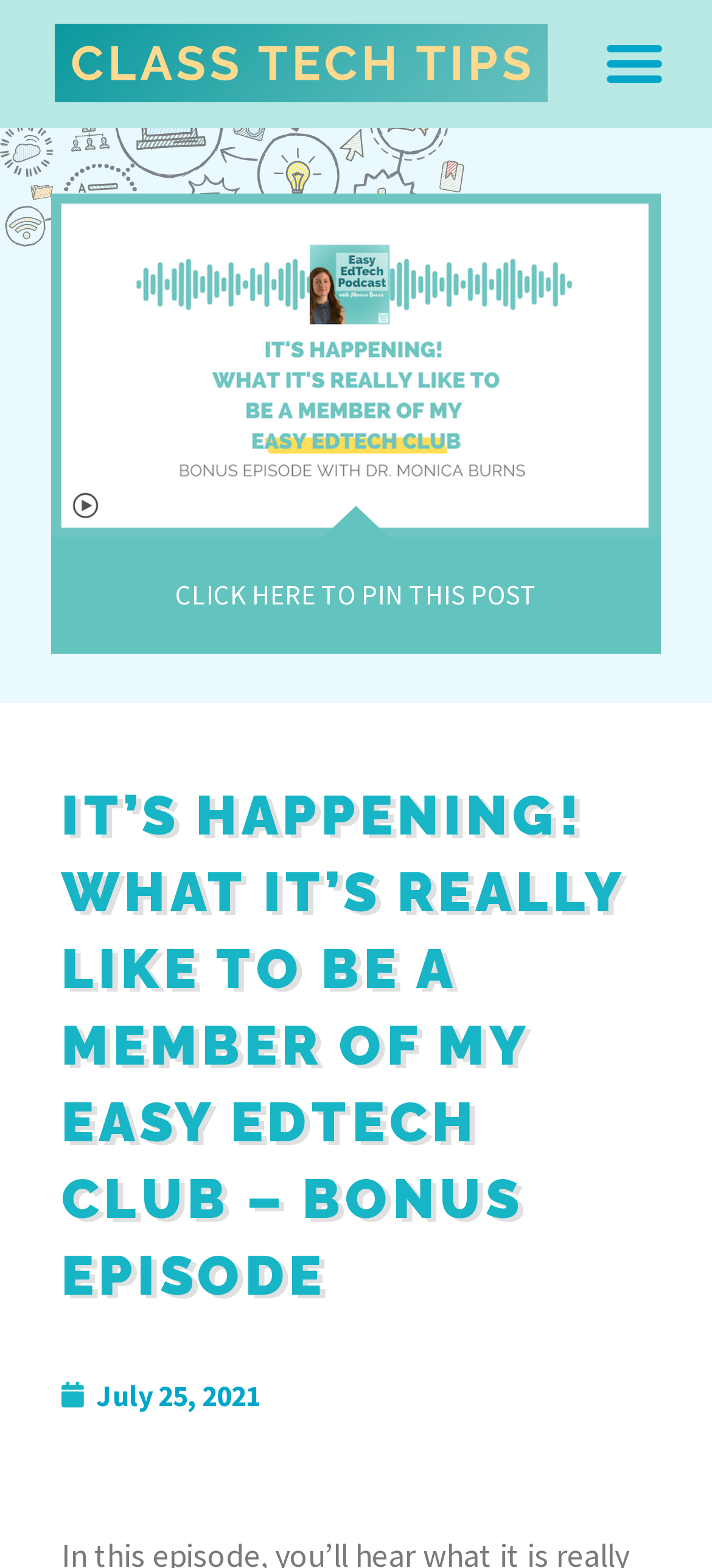What is the purpose of the button on the top right?
Using the information from the image, answer the question thoroughly.

I looked at the button element on the top right and saw that its text is 'Menu Toggle', indicating that its purpose is to toggle the menu.